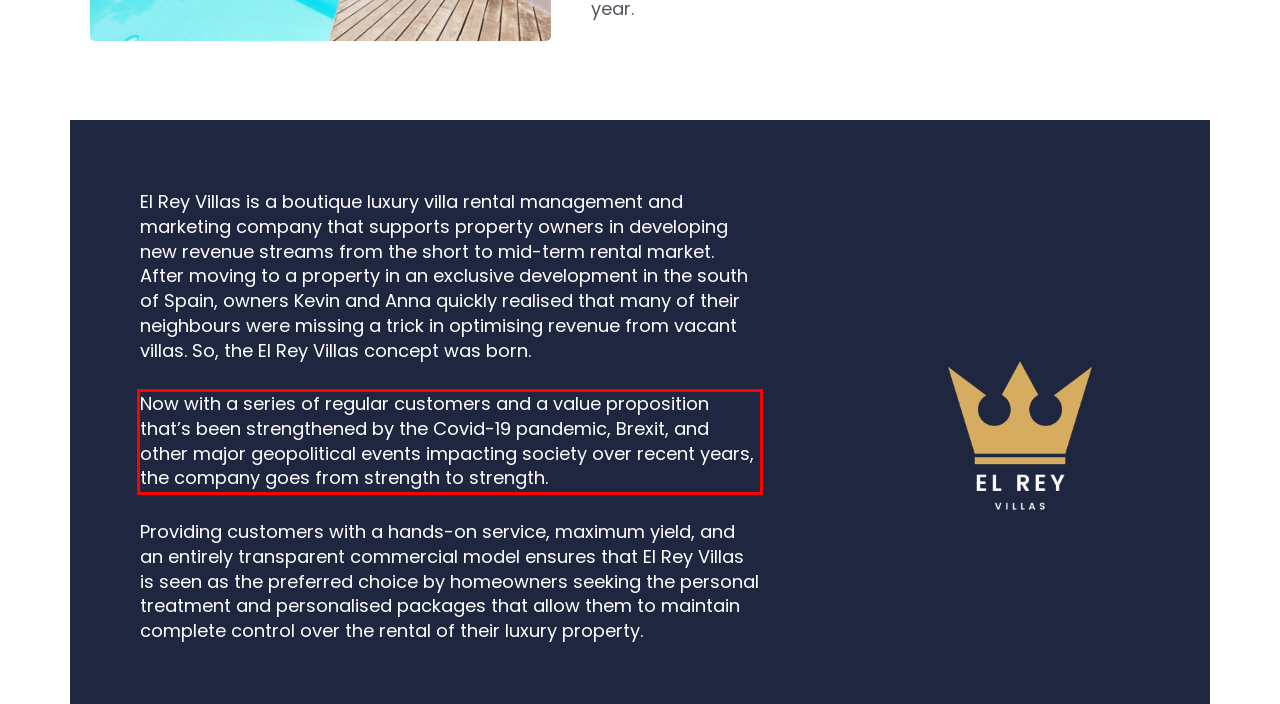By examining the provided screenshot of a webpage, recognize the text within the red bounding box and generate its text content.

Now with a series of regular customers and a value proposition that’s been strengthened by the Covid-19 pandemic, Brexit, and other major geopolitical events impacting society over recent years, the company goes from strength to strength.